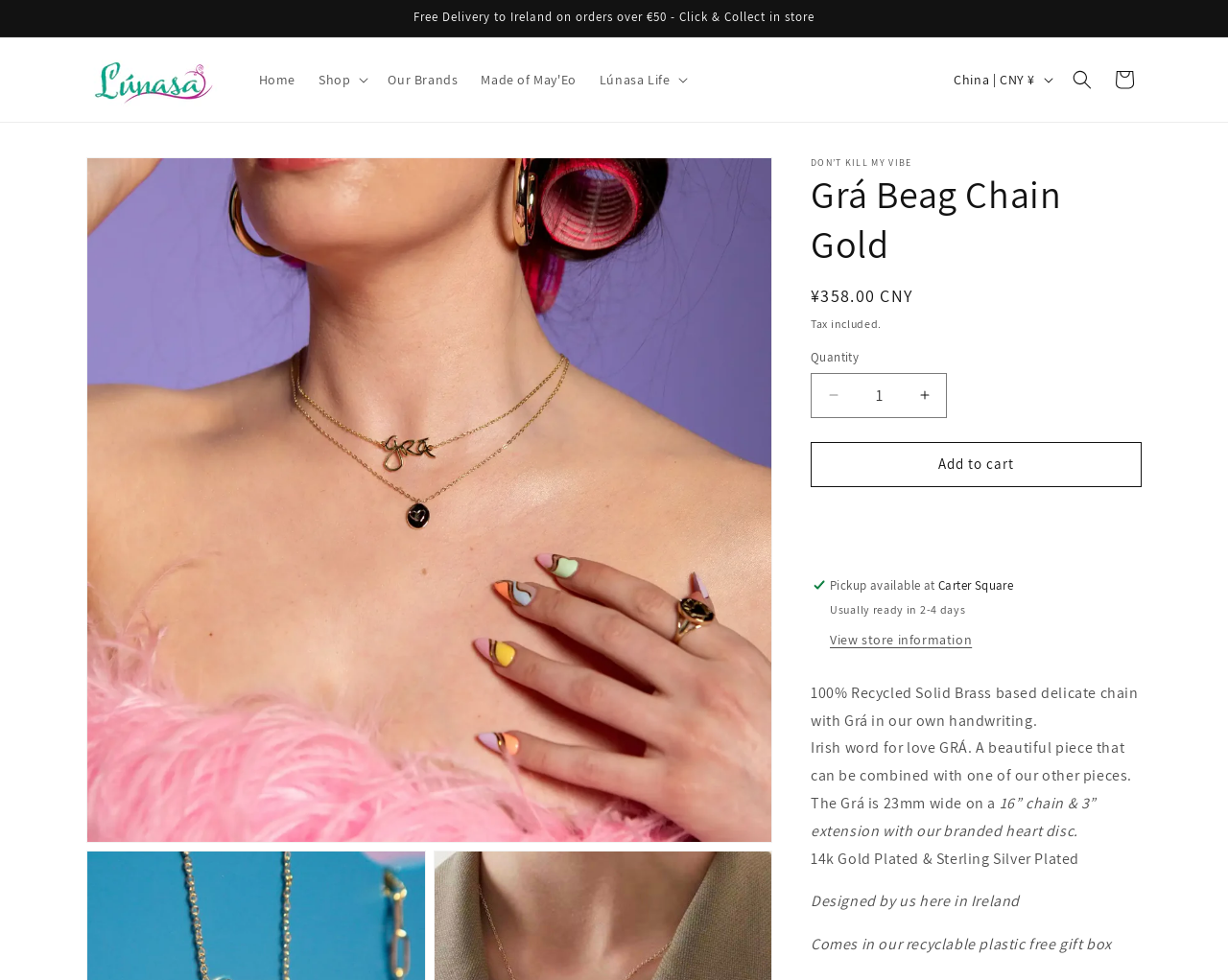Carefully examine the image and provide an in-depth answer to the question: What is the meaning of Grá?

According to the product description, Grá is an Irish word that means love.